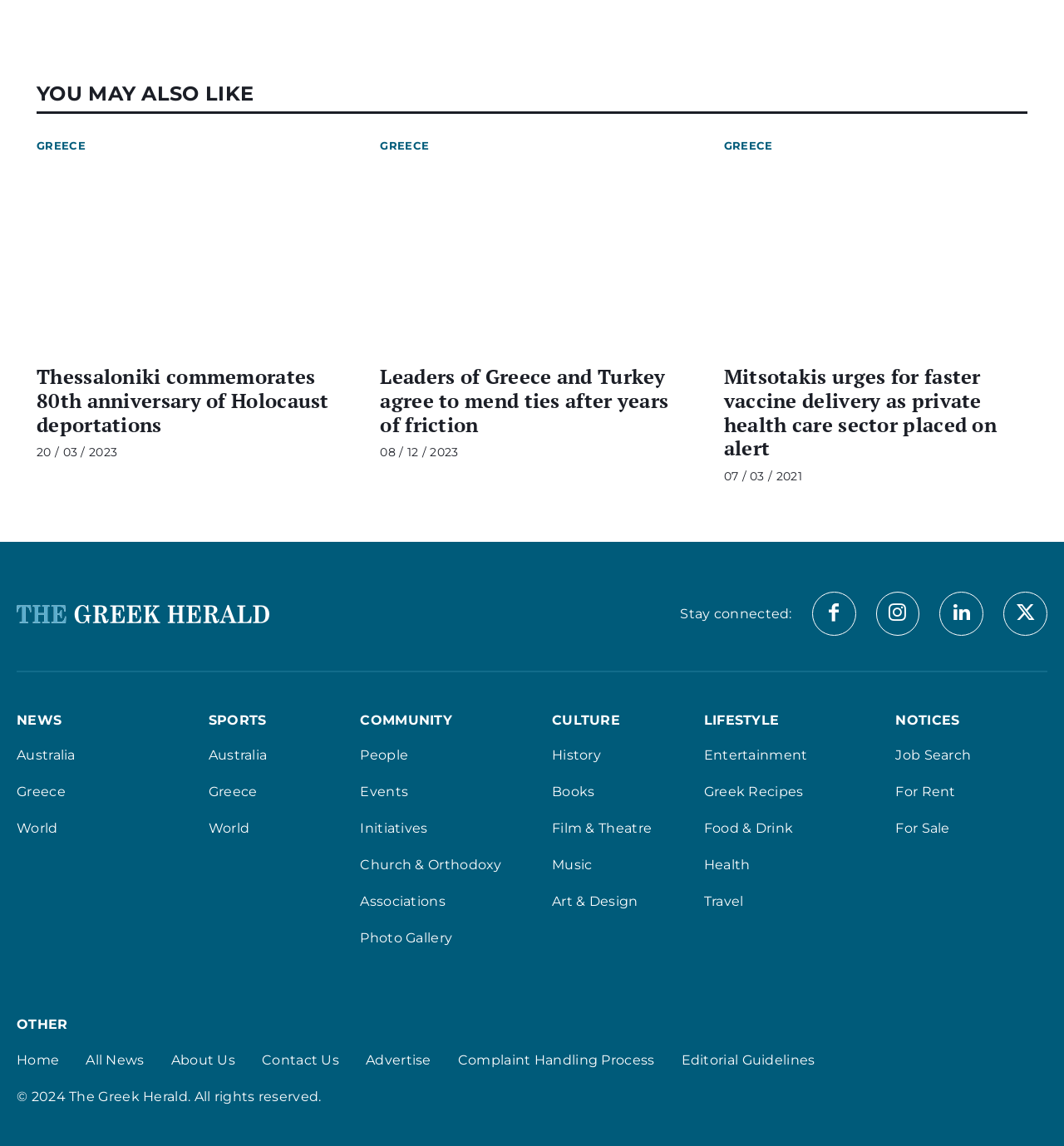Identify the bounding box coordinates for the region of the element that should be clicked to carry out the instruction: "Click on the 'NEWS' link". The bounding box coordinates should be four float numbers between 0 and 1, i.e., [left, top, right, bottom].

[0.016, 0.622, 0.158, 0.636]